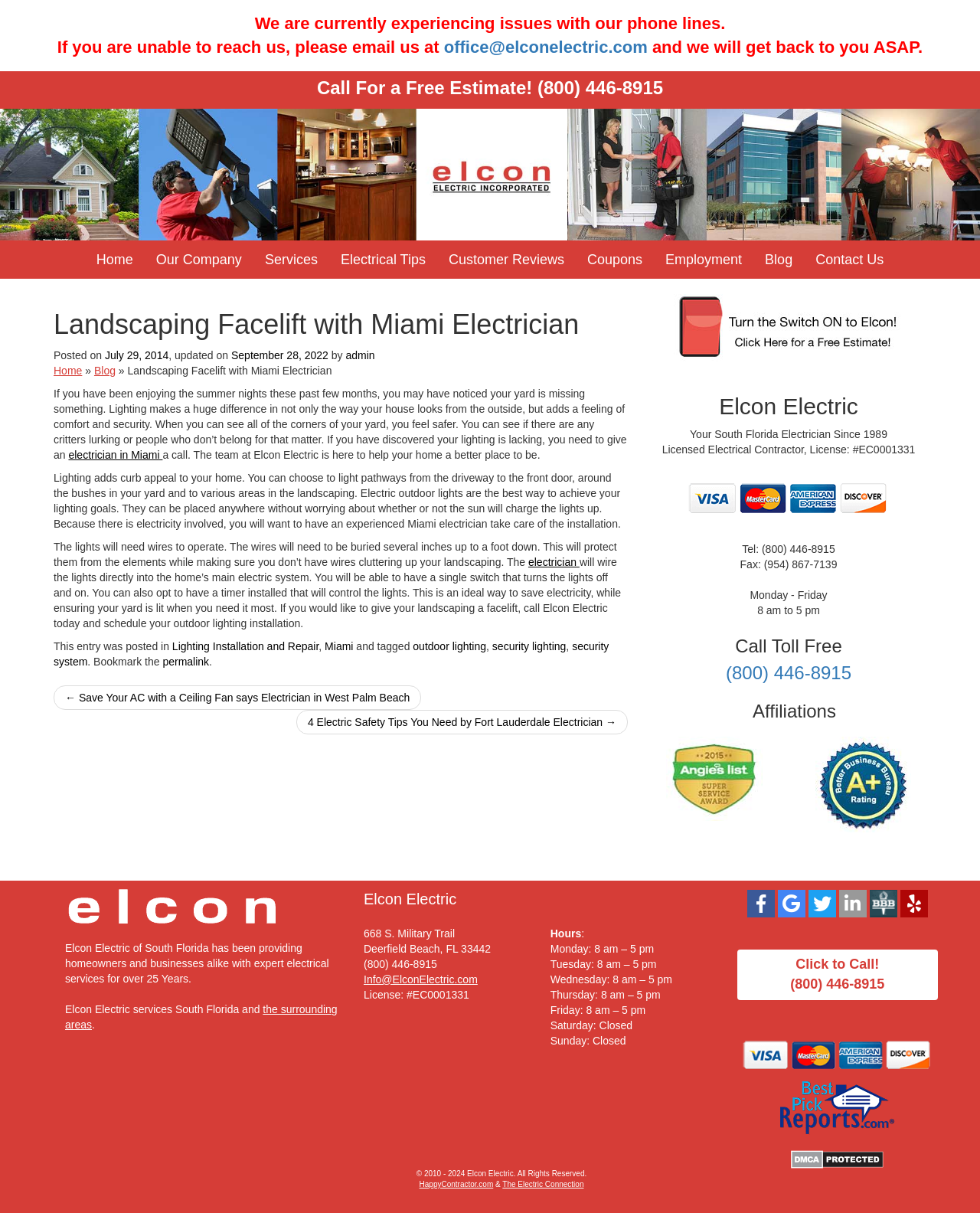What is the title or heading displayed on the webpage?

Landscaping Facelift with Miami Electrician